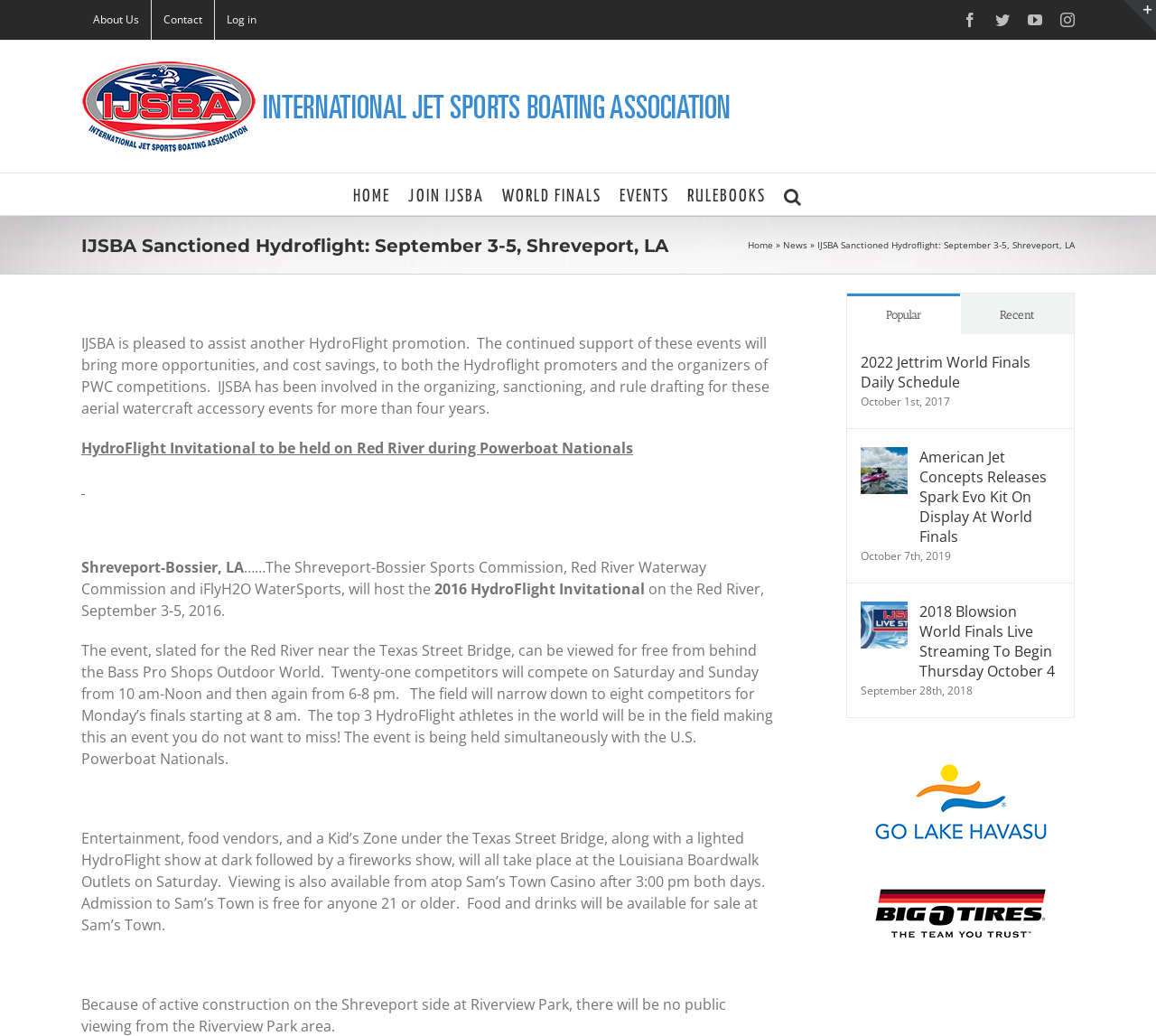Can you find the bounding box coordinates of the area I should click to execute the following instruction: "Go to the HOME page"?

[0.305, 0.167, 0.338, 0.207]